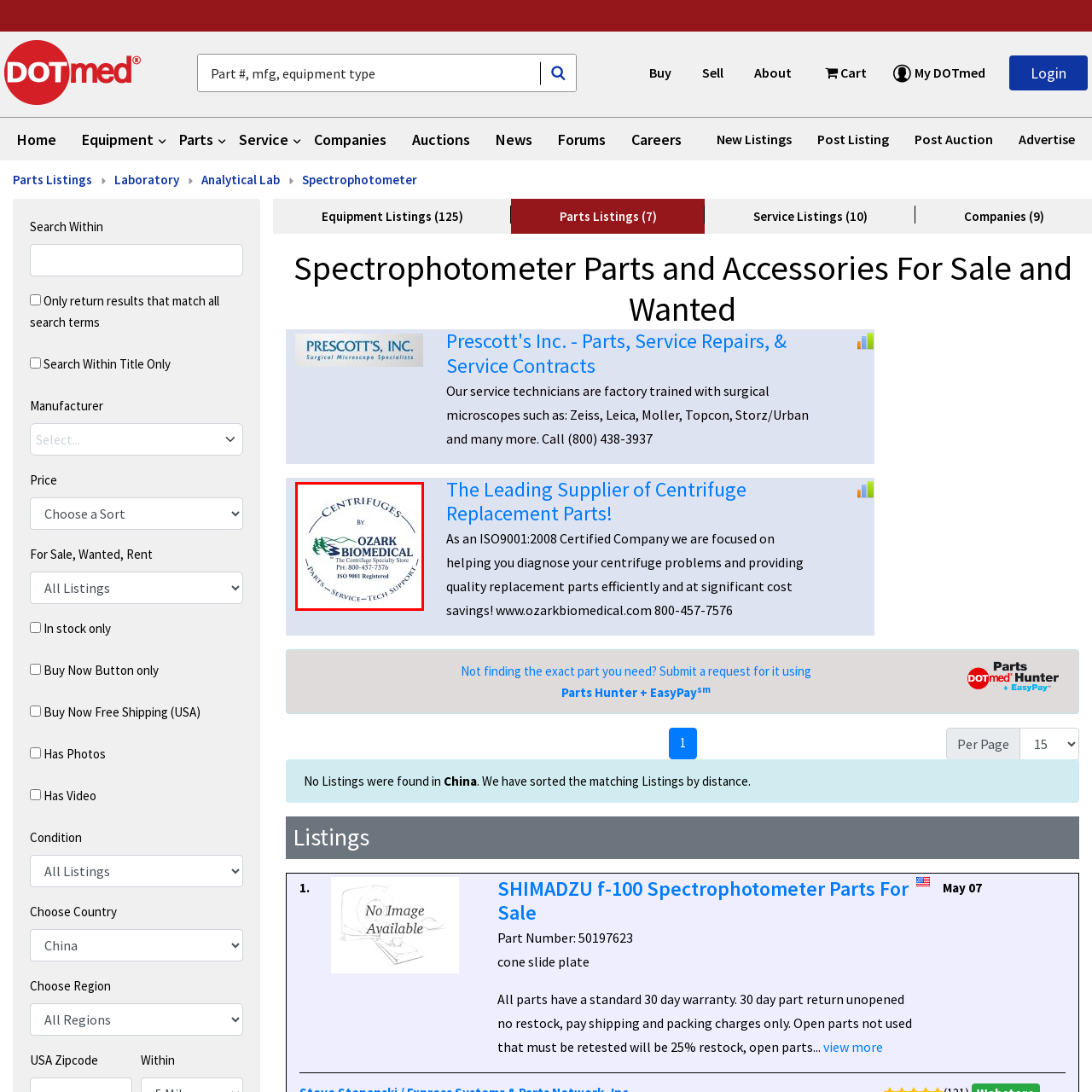Generate an in-depth caption for the image segment highlighted with a red box.

The image features a logo for Ozark Biomedical, prominently displaying the word "CENTRIFUGES" at the top. Beneath this, the brand name "OZARK BIOMEDICAL" is featured, accompanied by the tagline "The Centrifuge Specialty Store," emphasizing their focus on centrifuge products and services. The contact phone number, "PH: 800-457-7576," encourages potential customers to reach out for inquiries. Additionally, the logo states "ISO 9001 Registered," indicating that the company adheres to international quality management standards. Surrounding the text is a circular border, which enhances the overall polished and professional appearance of the logo, making it suitable for branding in the medical equipment field.